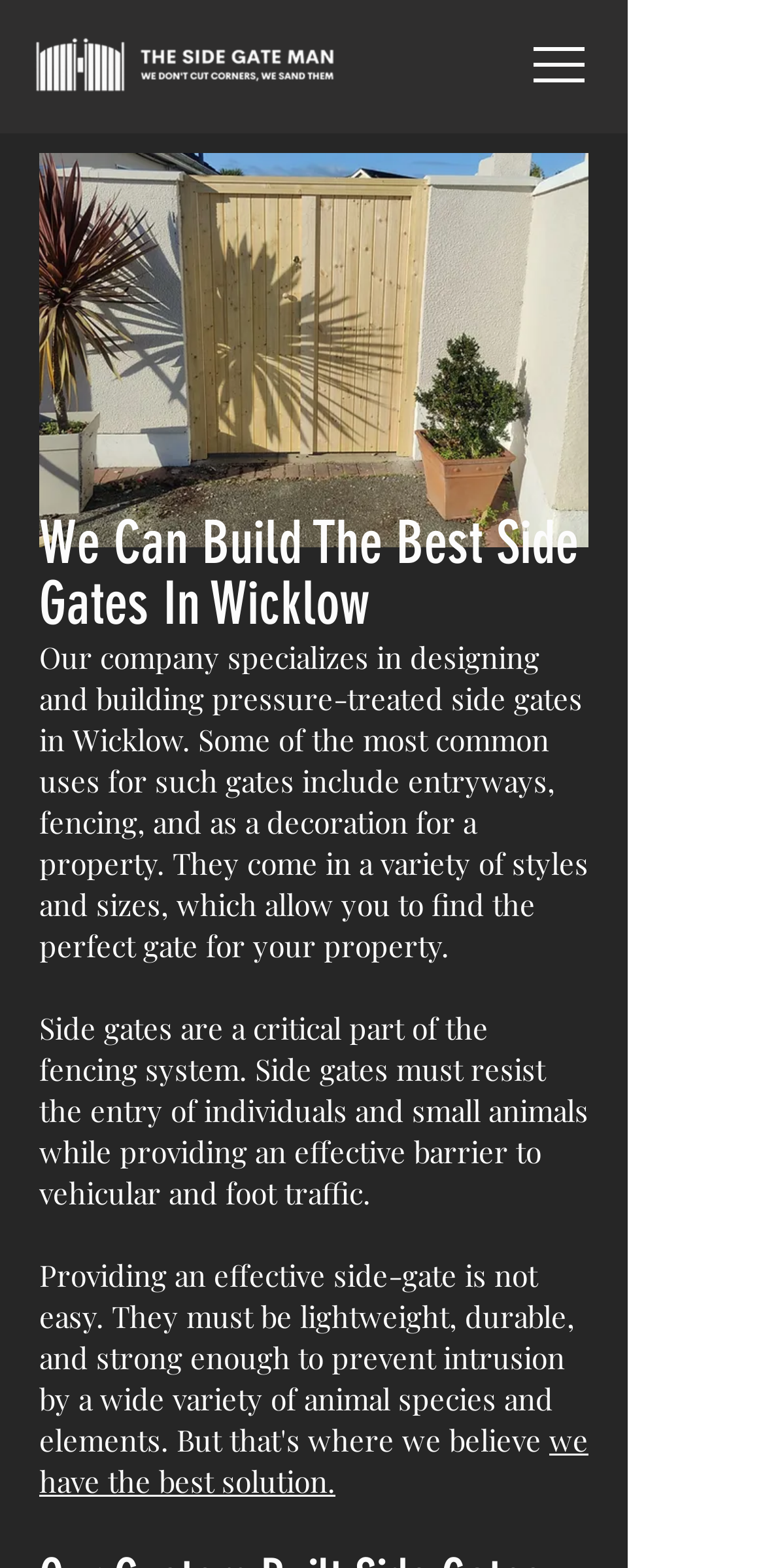From the given element description: "we have the best solution.", find the bounding box for the UI element. Provide the coordinates as four float numbers between 0 and 1, in the order [left, top, right, bottom].

[0.051, 0.906, 0.769, 0.957]